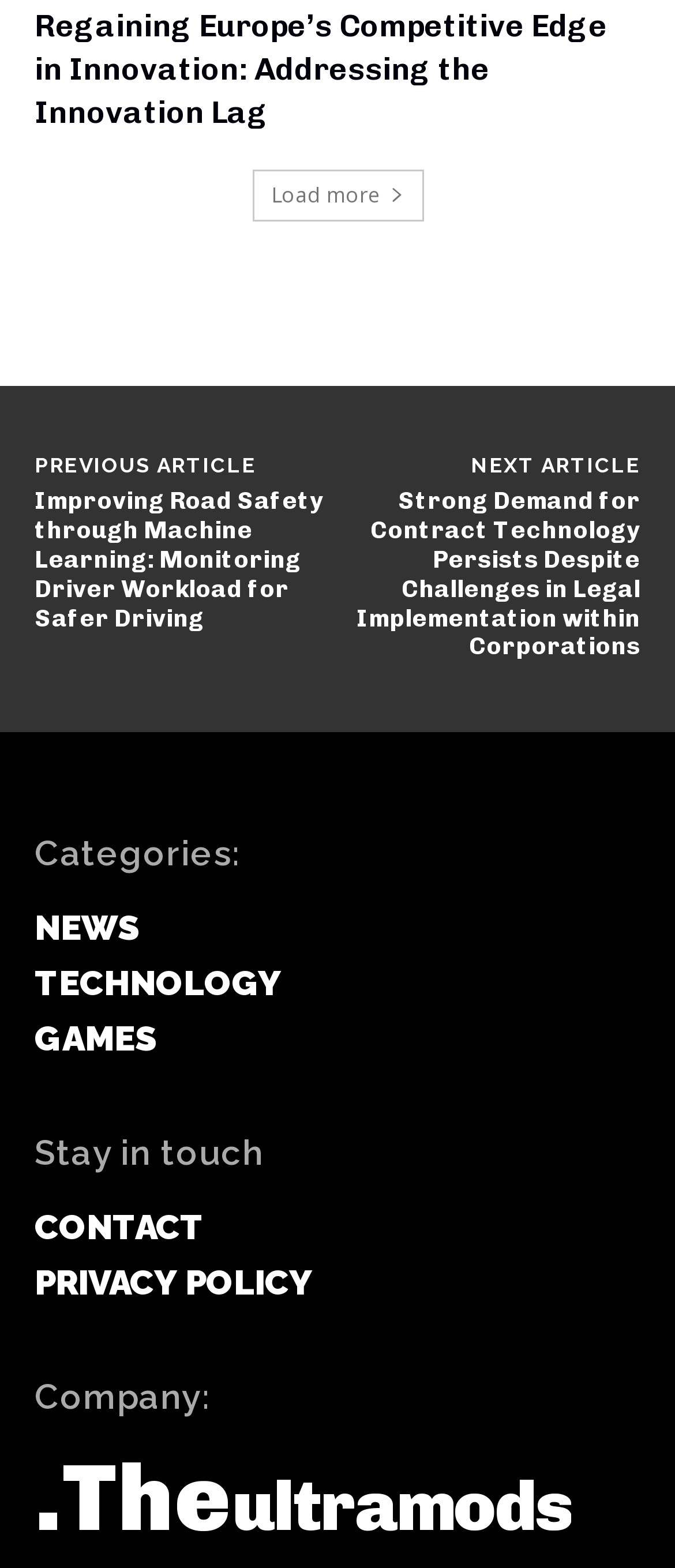Identify the coordinates of the bounding box for the element that must be clicked to accomplish the instruction: "View the article about road safety".

[0.051, 0.311, 0.479, 0.403]